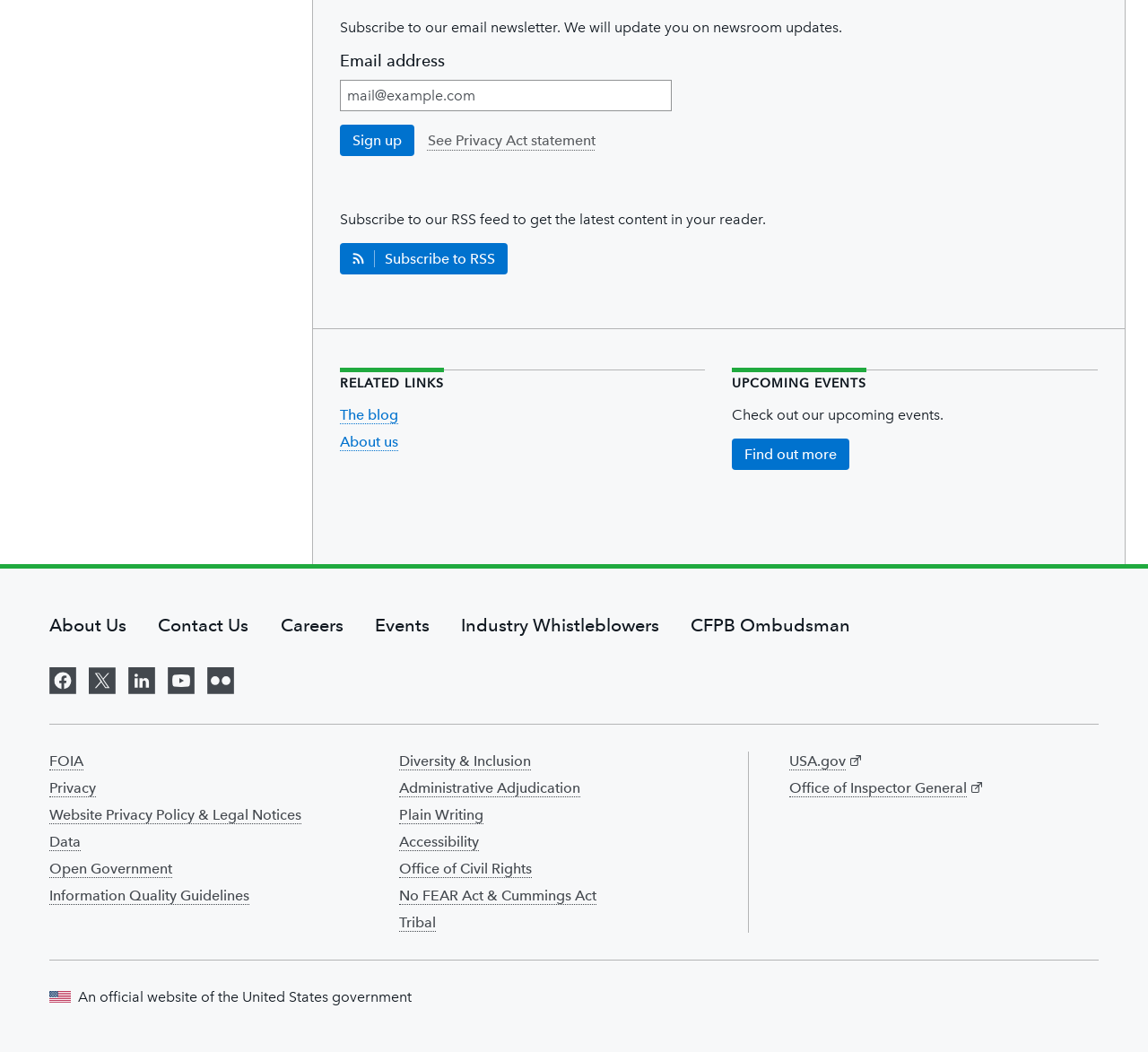Find the bounding box coordinates of the clickable element required to execute the following instruction: "Find out more about upcoming events". Provide the coordinates as four float numbers between 0 and 1, i.e., [left, top, right, bottom].

[0.638, 0.417, 0.74, 0.447]